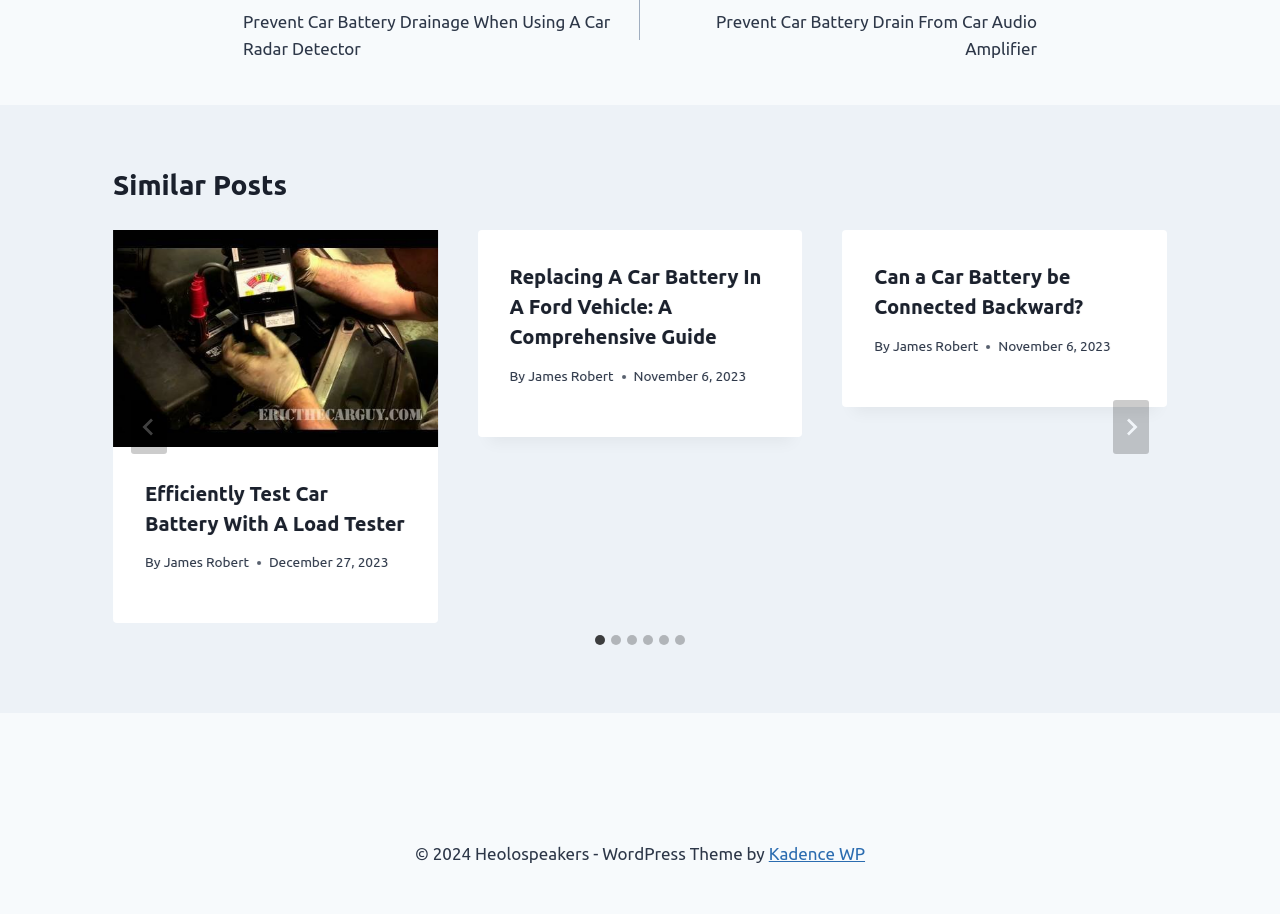Identify the bounding box coordinates for the element that needs to be clicked to fulfill this instruction: "Click the link 'Replacing A Car Battery In A Ford Vehicle: A Comprehensive Guide'". Provide the coordinates in the format of four float numbers between 0 and 1: [left, top, right, bottom].

[0.398, 0.29, 0.595, 0.381]